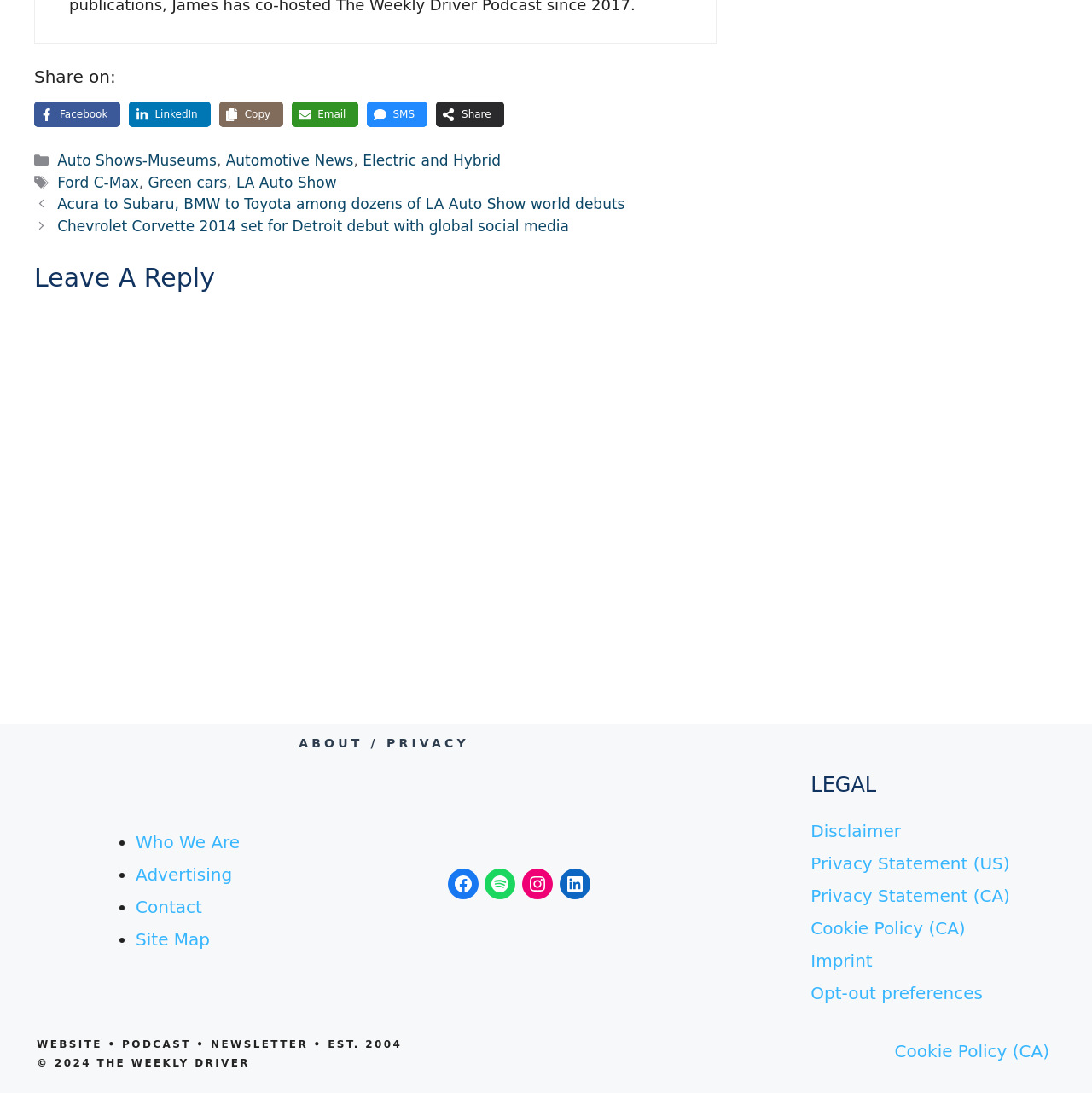Identify and provide the bounding box coordinates of the UI element described: "Ford C-Max". The coordinates should be formatted as [left, top, right, bottom], with each number being a float between 0 and 1.

[0.052, 0.159, 0.127, 0.175]